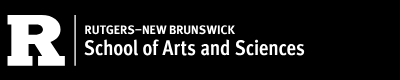Based on the visual content of the image, answer the question thoroughly: What is the design emphasis of the logo?

The caption states that the design of the logo emphasizes clarity and strength, which aligns with the university's branding to establish a clear and professional identity within the educational landscape.